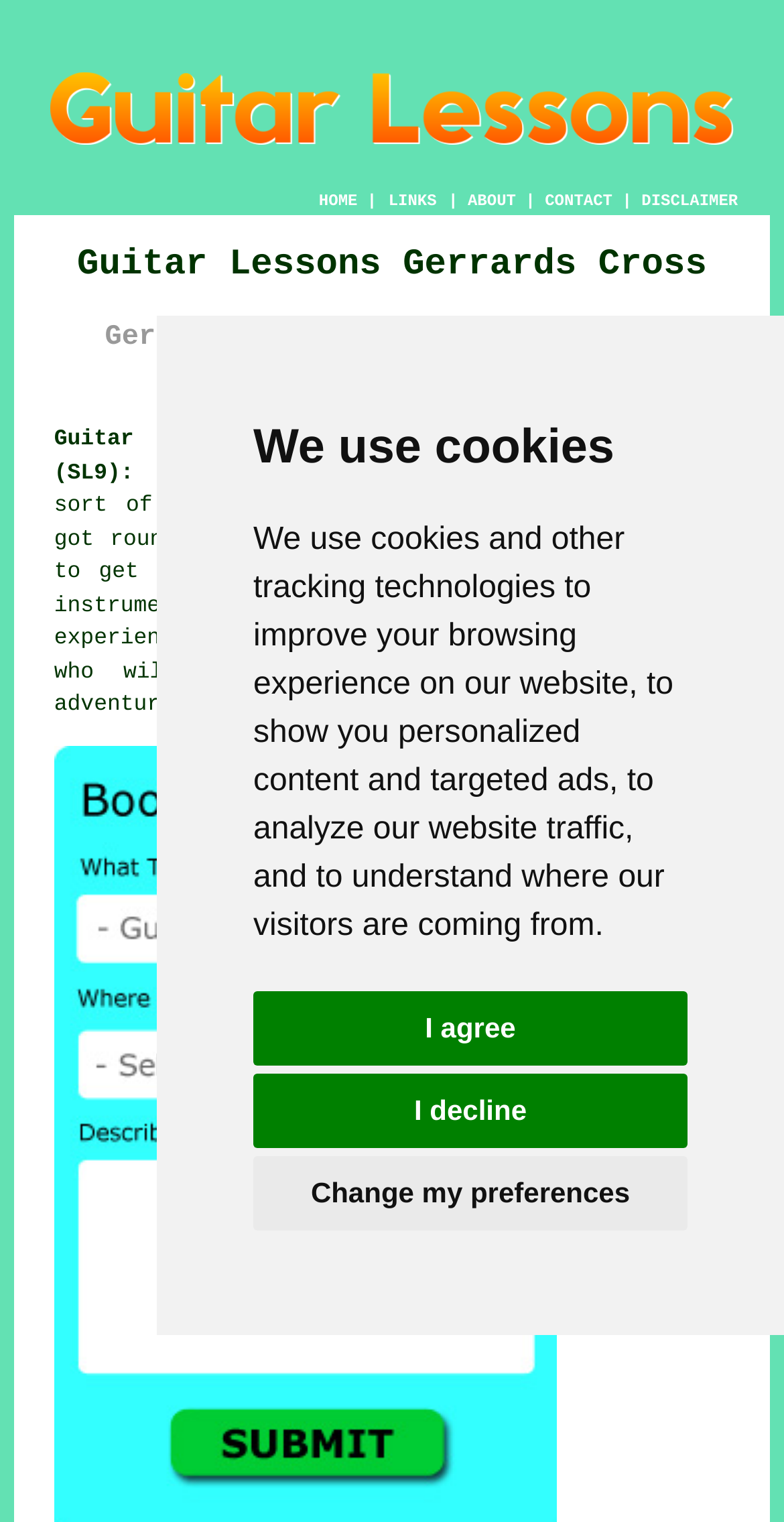How many navigation menu items are there?
Based on the screenshot, provide a one-word or short-phrase response.

5